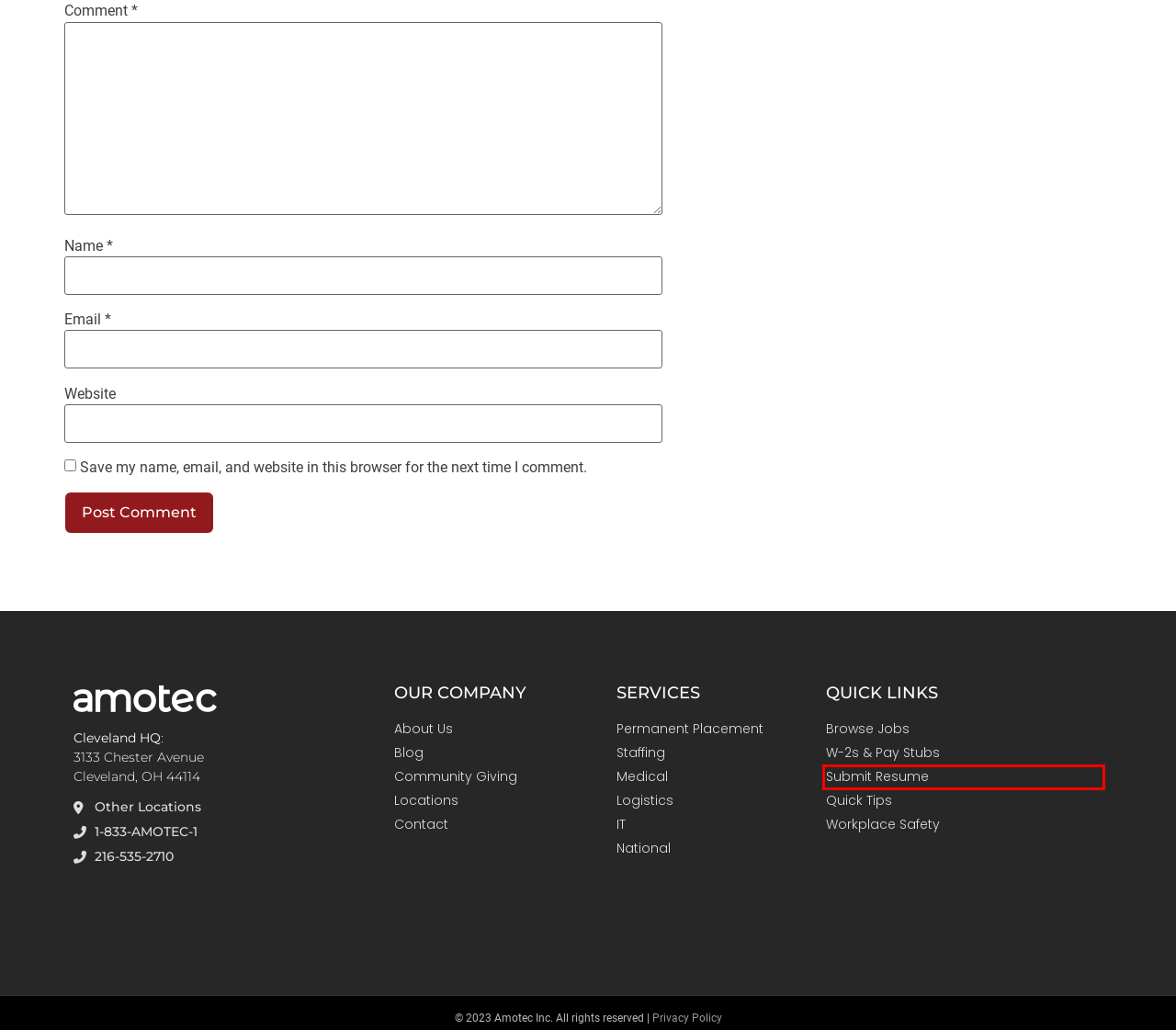Please examine the screenshot provided, which contains a red bounding box around a UI element. Select the webpage description that most accurately describes the new page displayed after clicking the highlighted element. Here are the candidates:
A. Amotec - IT Staffing
B. Amotec - Privacy Policy
C. Amotec - Medical Staffing
D. Amotec - Locations
E. Amotec - Community Giving
F. Amotec - Staffing Solutions
G. Amotec - Workplace Safety
H. Amotec - Submit Resume

H